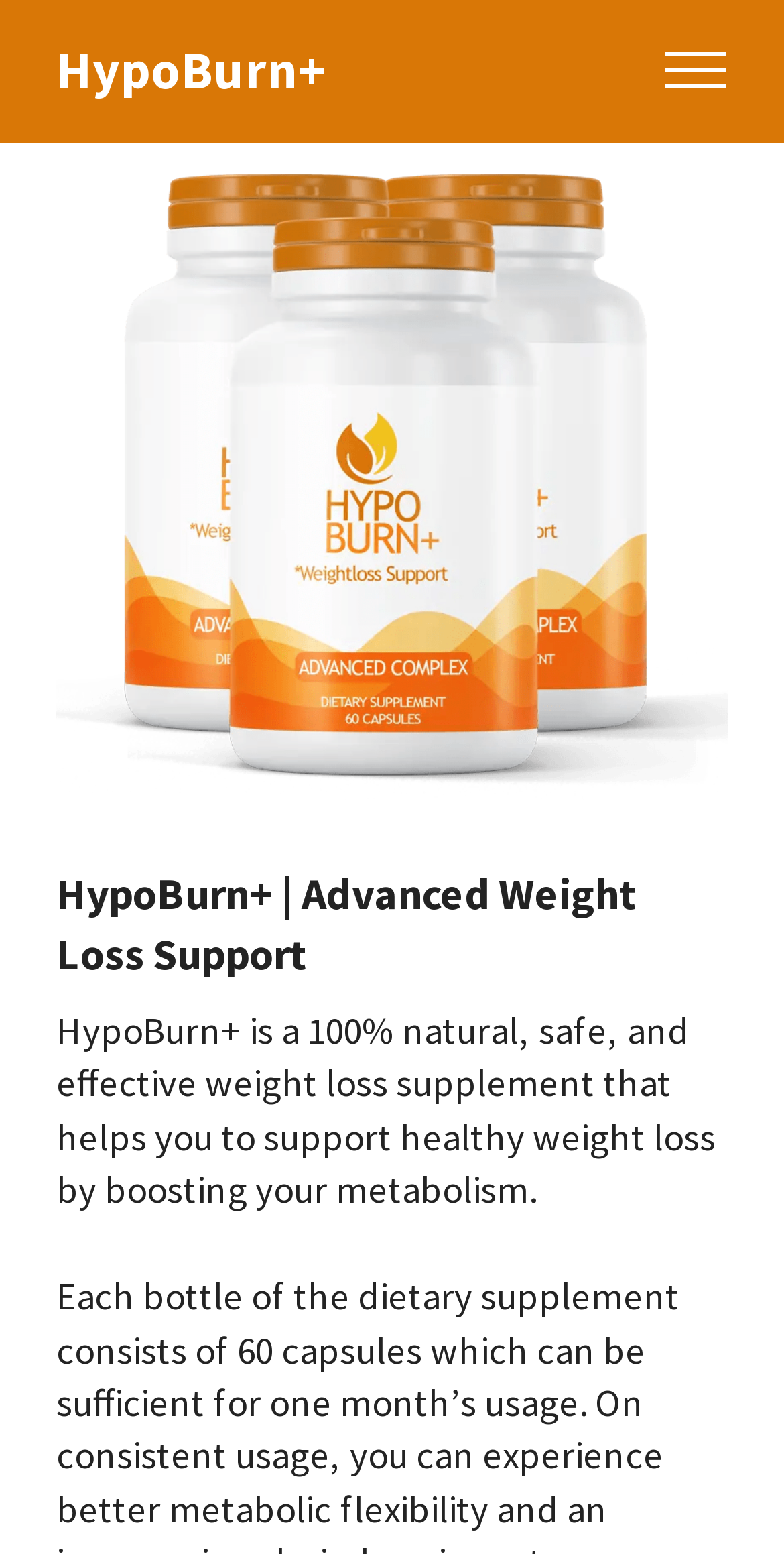Generate the text of the webpage's primary heading.

What is HypoBurn+?